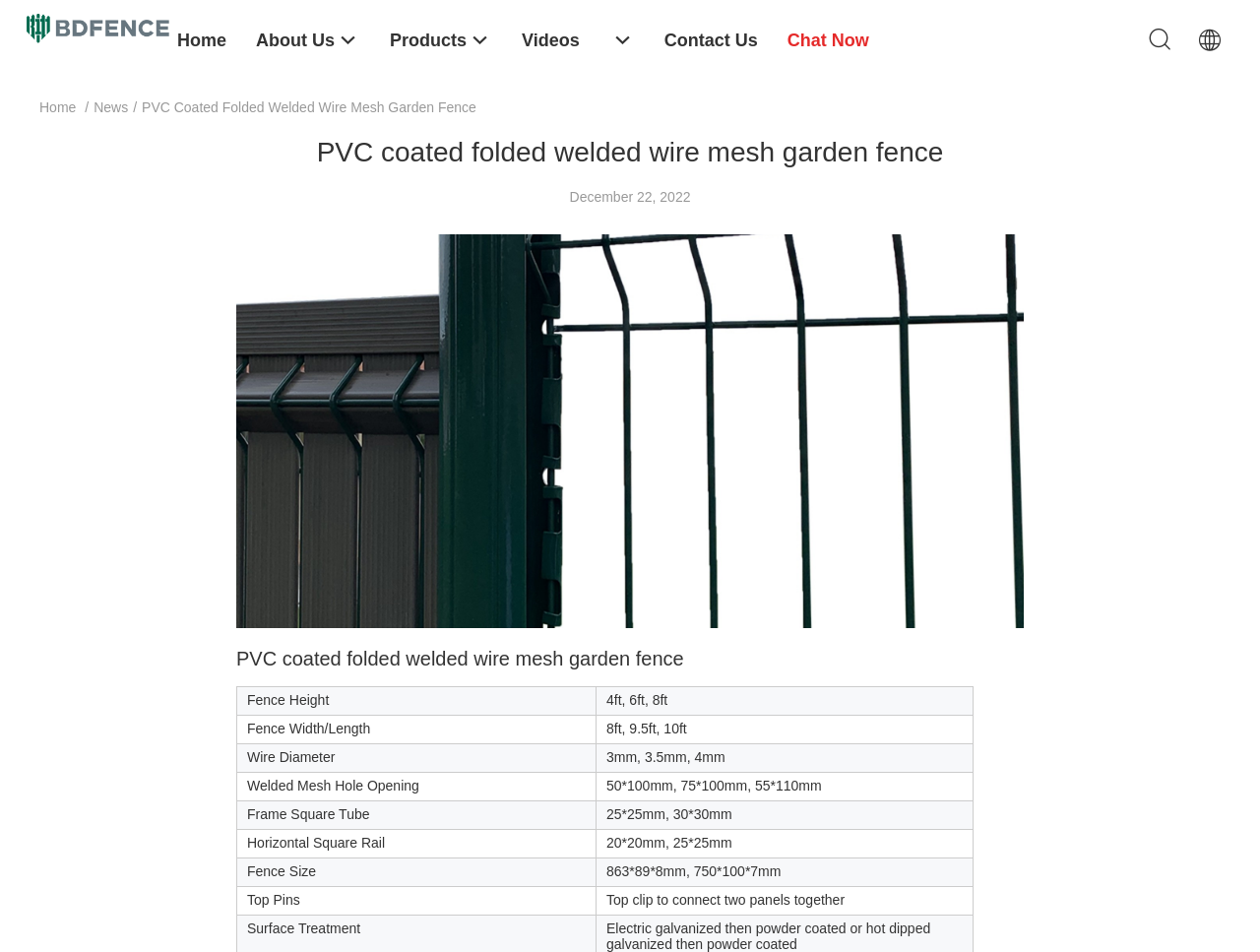Elaborate on the different components and information displayed on the webpage.

This webpage is about China Hebei Bending Fence Technology Co., Ltd, a company that provides PVC coated folded welded wire mesh garden fences. At the top left corner, there is a logo of the company, accompanied by a link to the company's homepage. Below the logo, there is a navigation menu with links to "Home", "About Us", "Products", "Videos", and "Contact Us".

On the left side of the page, there is a secondary navigation menu with links to "Home" and "News". Below this menu, there is a heading that reads "PVC coated folded welded wire mesh garden fence". 

The main content of the page is a news article about the company's latest news regarding PVC coated folded welded wire mesh garden fences. The article is accompanied by an image. Below the article, there is a table that provides specifications of the fence, including fence height, width/length, wire diameter, welded mesh hole opening, frame square tube, horizontal square rail, fence size, and top pins. Each row in the table has two columns, with the left column describing the specification and the right column providing the corresponding values.

At the top right corner of the page, there is a link to "Chat Now". The page also has a date "December 22, 2022" mentioned in the middle of the page.